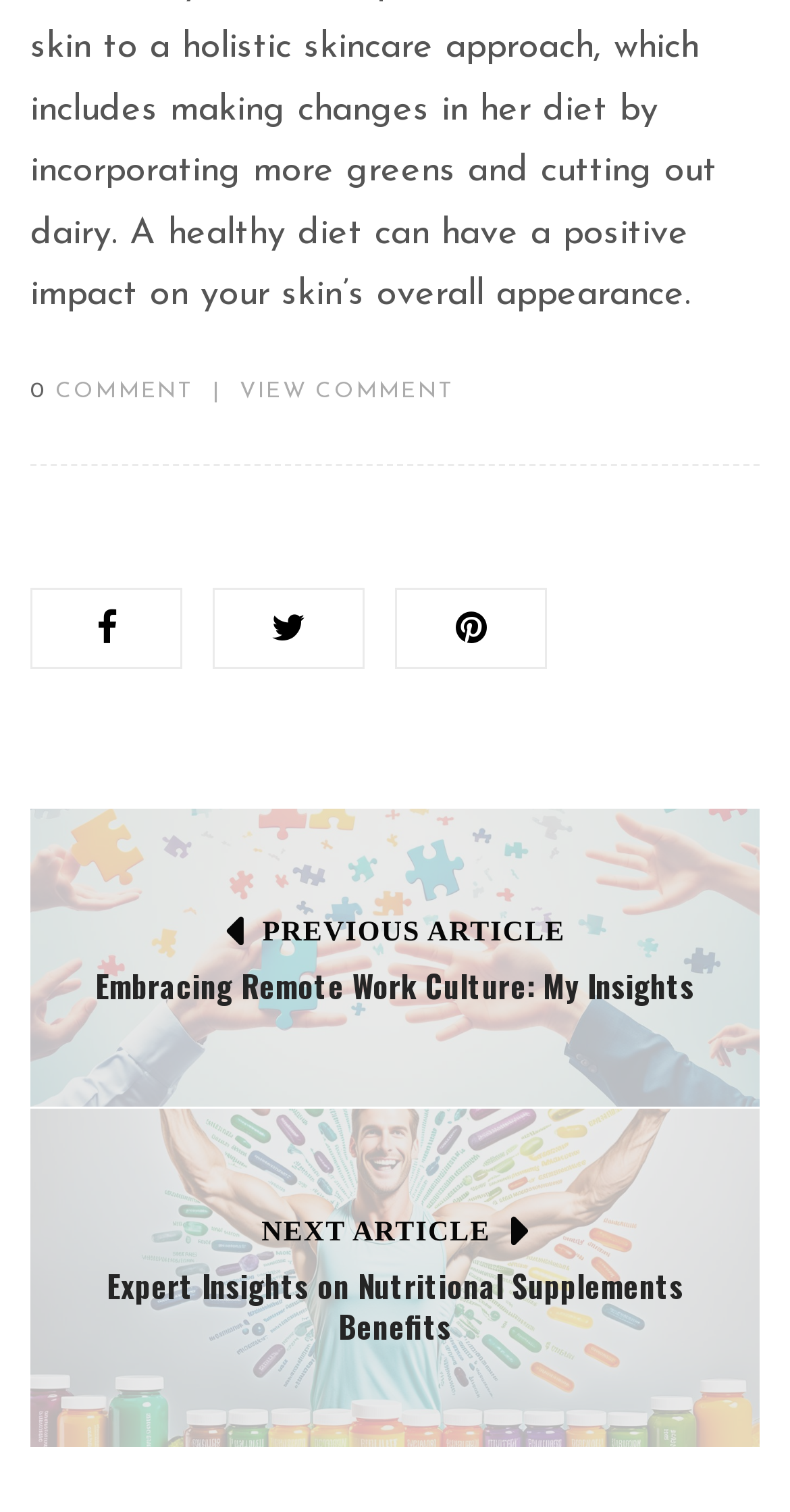Please give the bounding box coordinates of the area that should be clicked to fulfill the following instruction: "go to previous article". The coordinates should be in the format of four float numbers from 0 to 1, i.e., [left, top, right, bottom].

[0.284, 0.607, 0.716, 0.627]